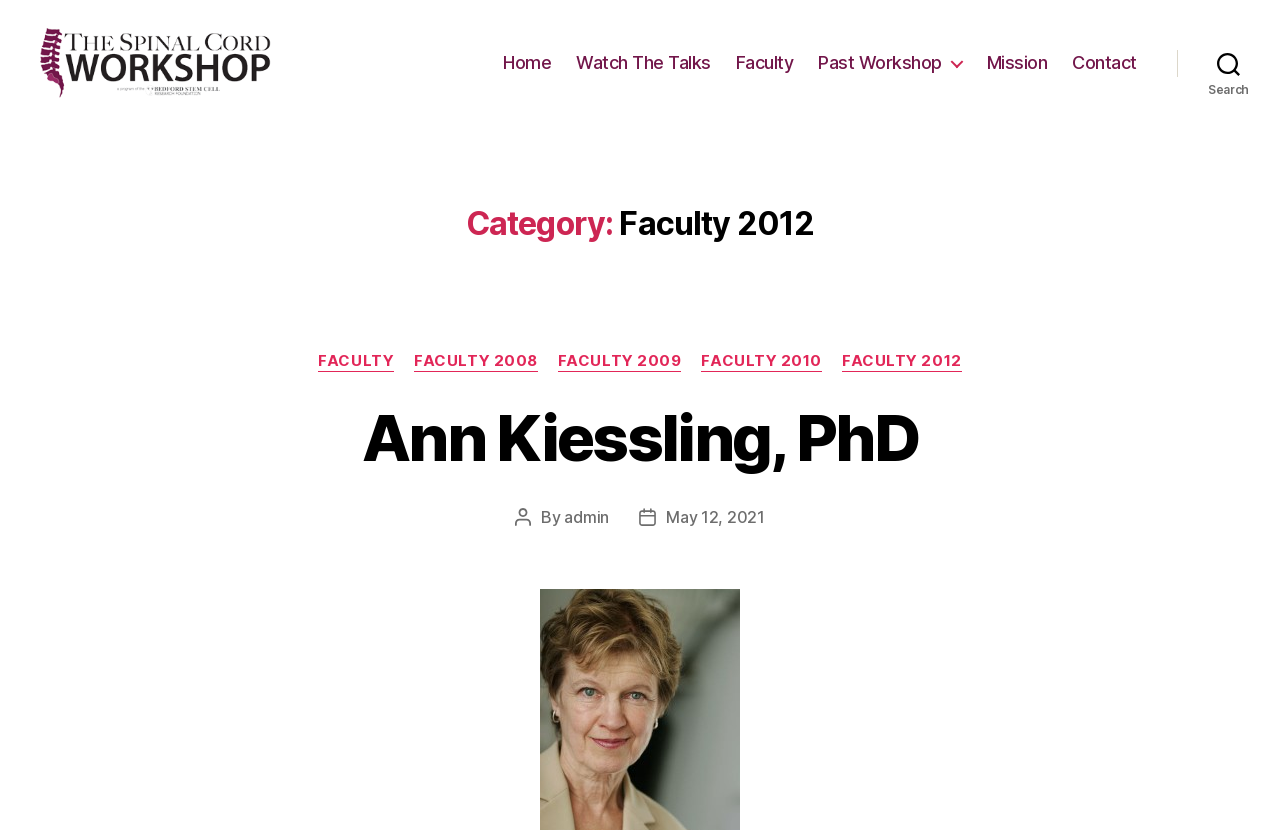Offer a thorough description of the webpage.

The webpage is about the Faculty 2012 of The Spinal Cord Workshop. At the top-left corner, there is a link and an image with the same name as the webpage title. Below this, there is a horizontal navigation menu with links to different sections of the website, including Home, Watch The Talks, Faculty, Past Workshop, Mission, and Contact. 

To the right of the navigation menu, there is a search button. Below the navigation menu, there is a header section with a heading that indicates the category of the page, which is Faculty 2012. 

Under the header section, there is a subheading that says "Categories" and provides links to different faculty categories, including FACULTY, FACULTY 2008, FACULTY 2009, FACULTY 2010, and FACULTY 2012. 

Below the categories section, there is a heading that introduces Ann Kiessling, PhD, with a link to her profile. Under this, there is a section that displays the post author and date, with links to the author's profile and the post date.